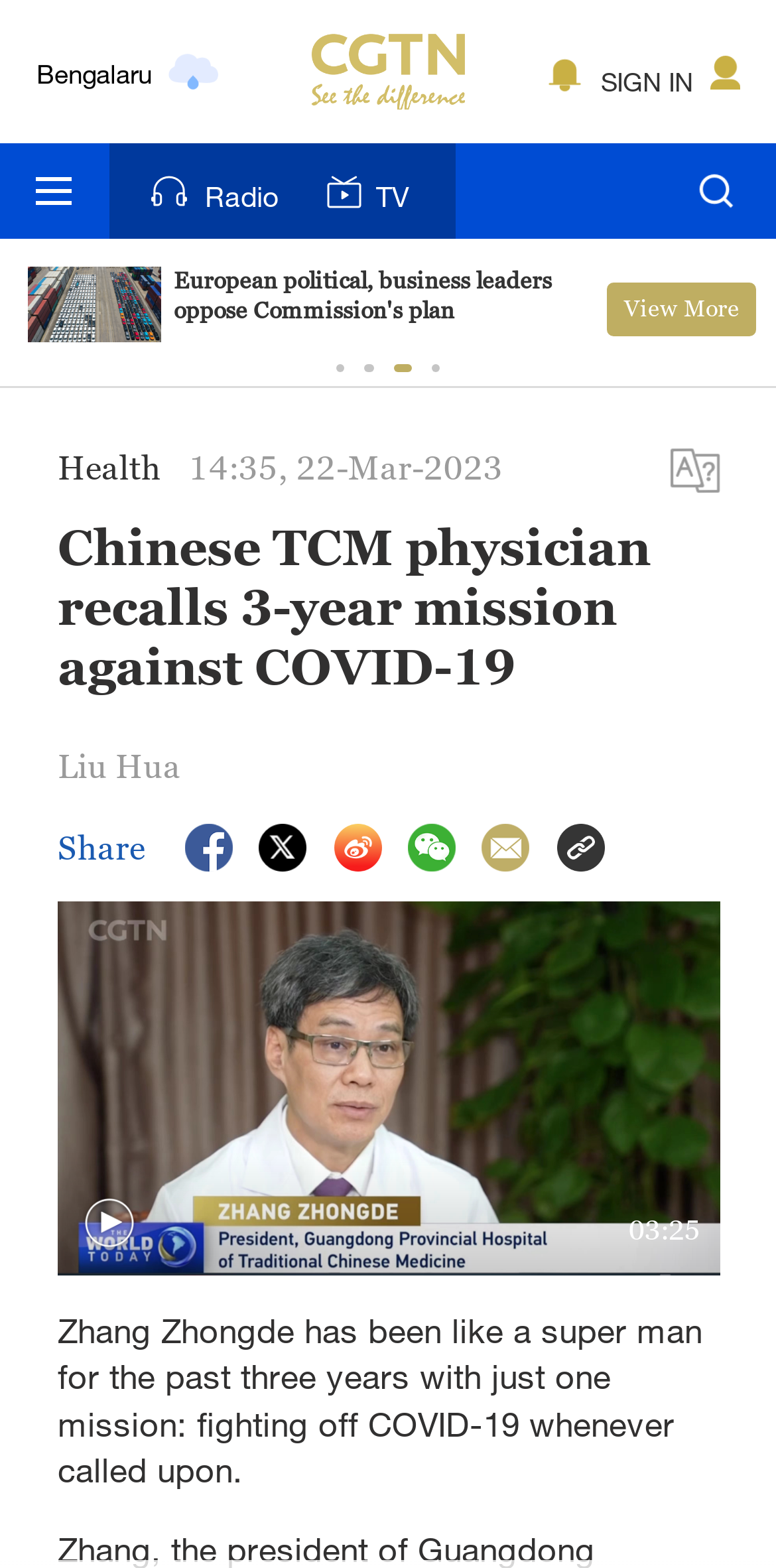Provide a single word or phrase answer to the question: 
What is the name of the Chinese TCM physician?

Zhang Zhongde